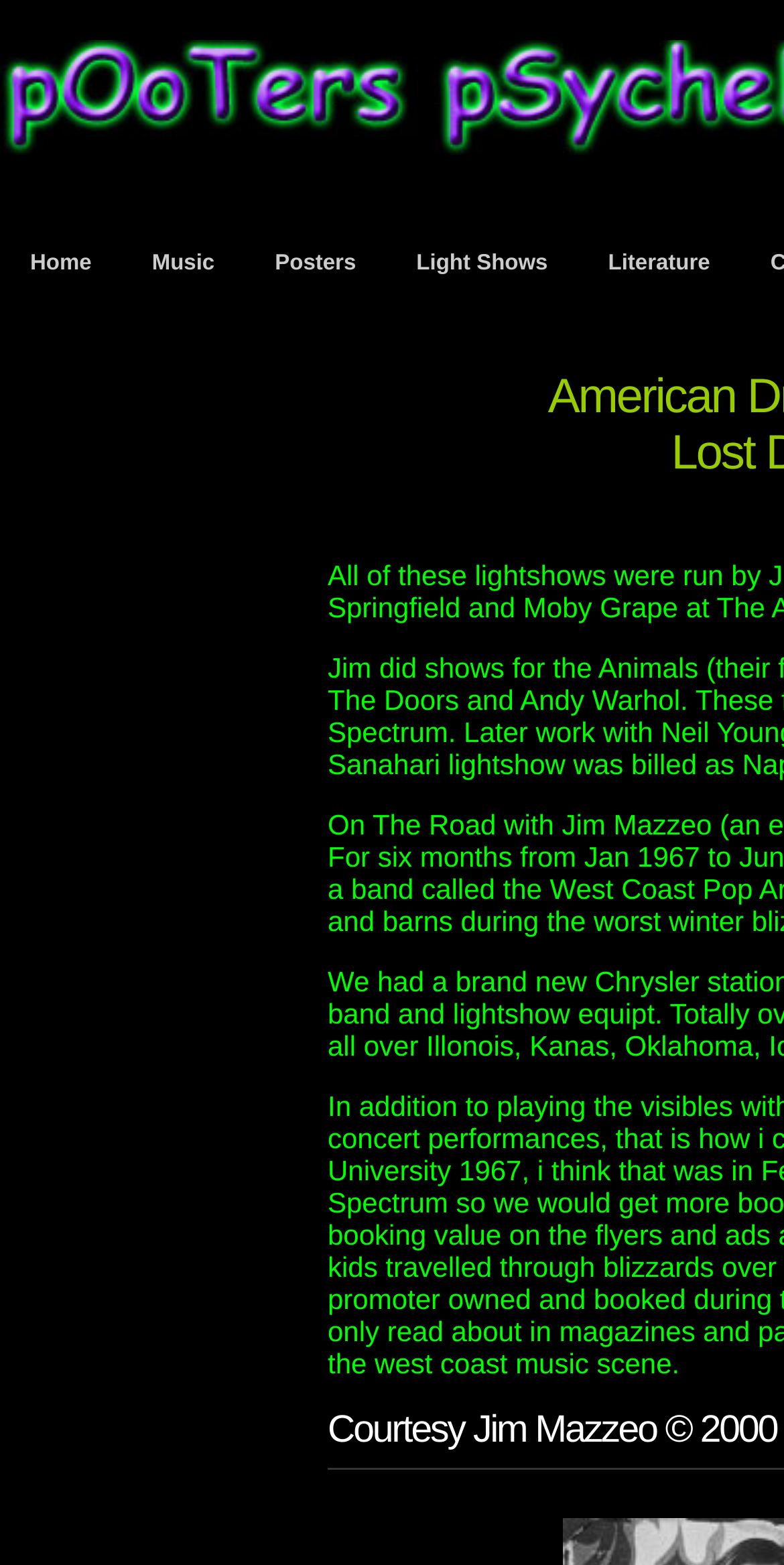Determine the main heading text of the webpage.

American Dream, California Spectrum,